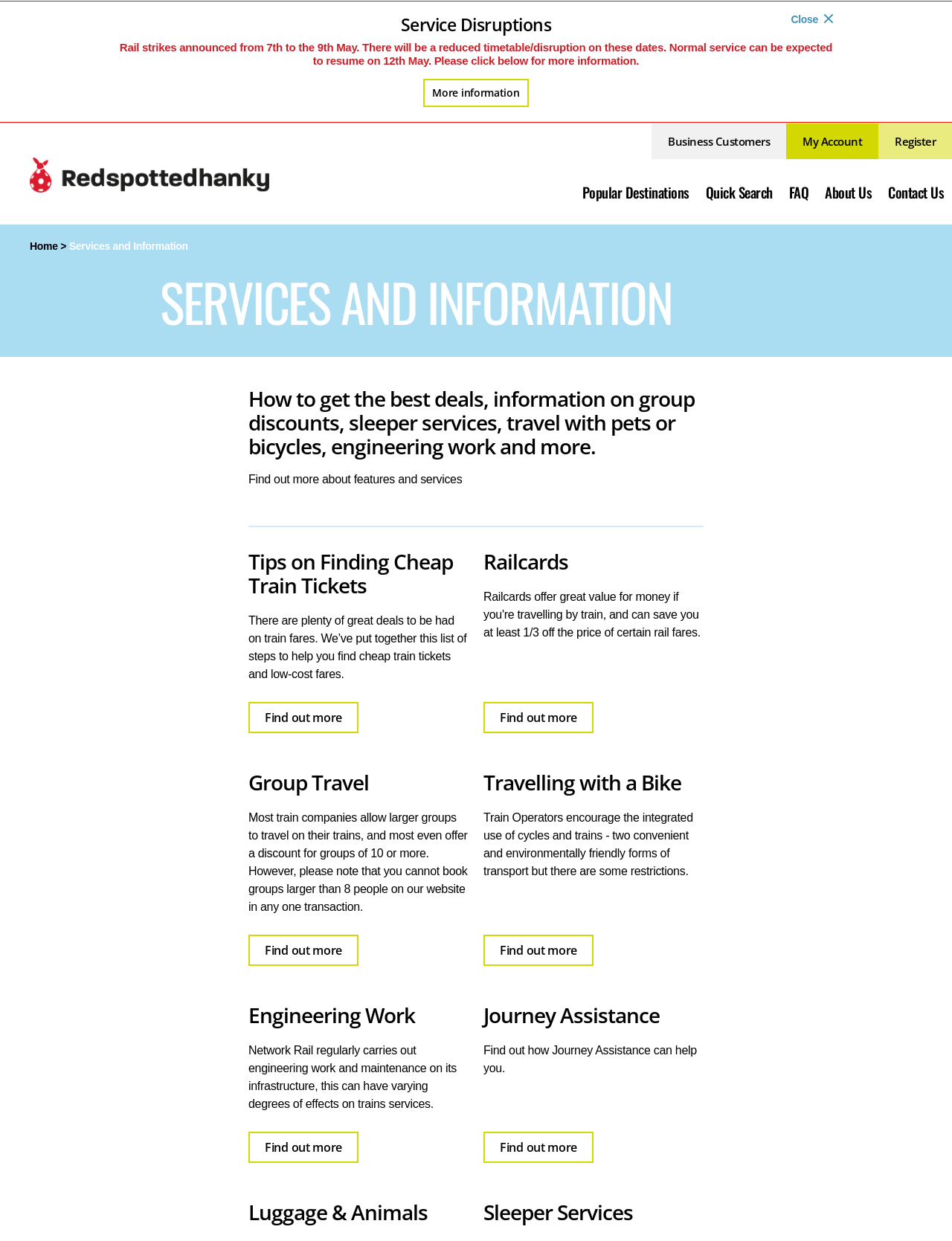Extract the primary header of the webpage and generate its text.

SERVICES AND INFORMATION